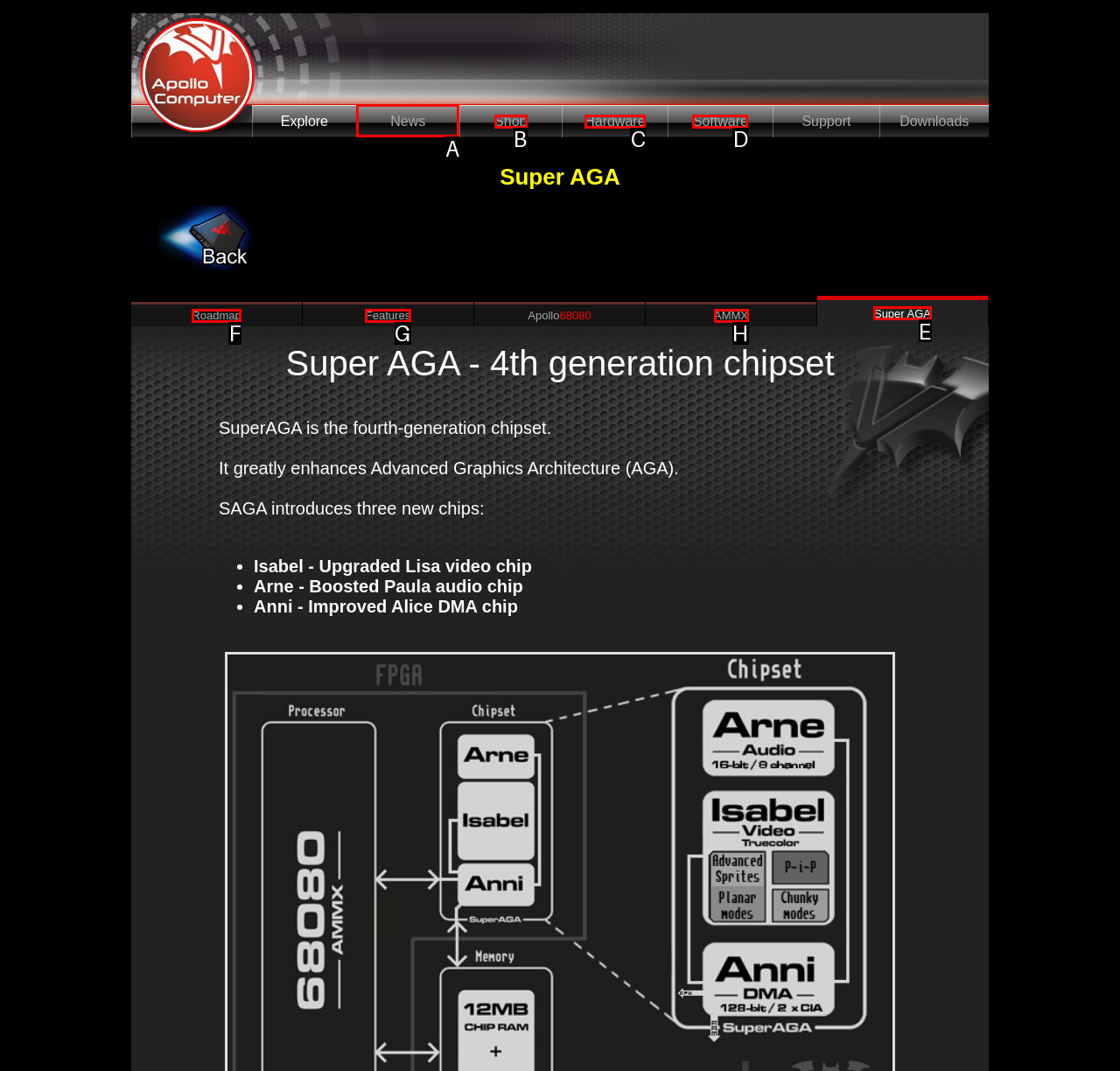Determine which UI element I need to click to achieve the following task: Click on News Provide your answer as the letter of the selected option.

A